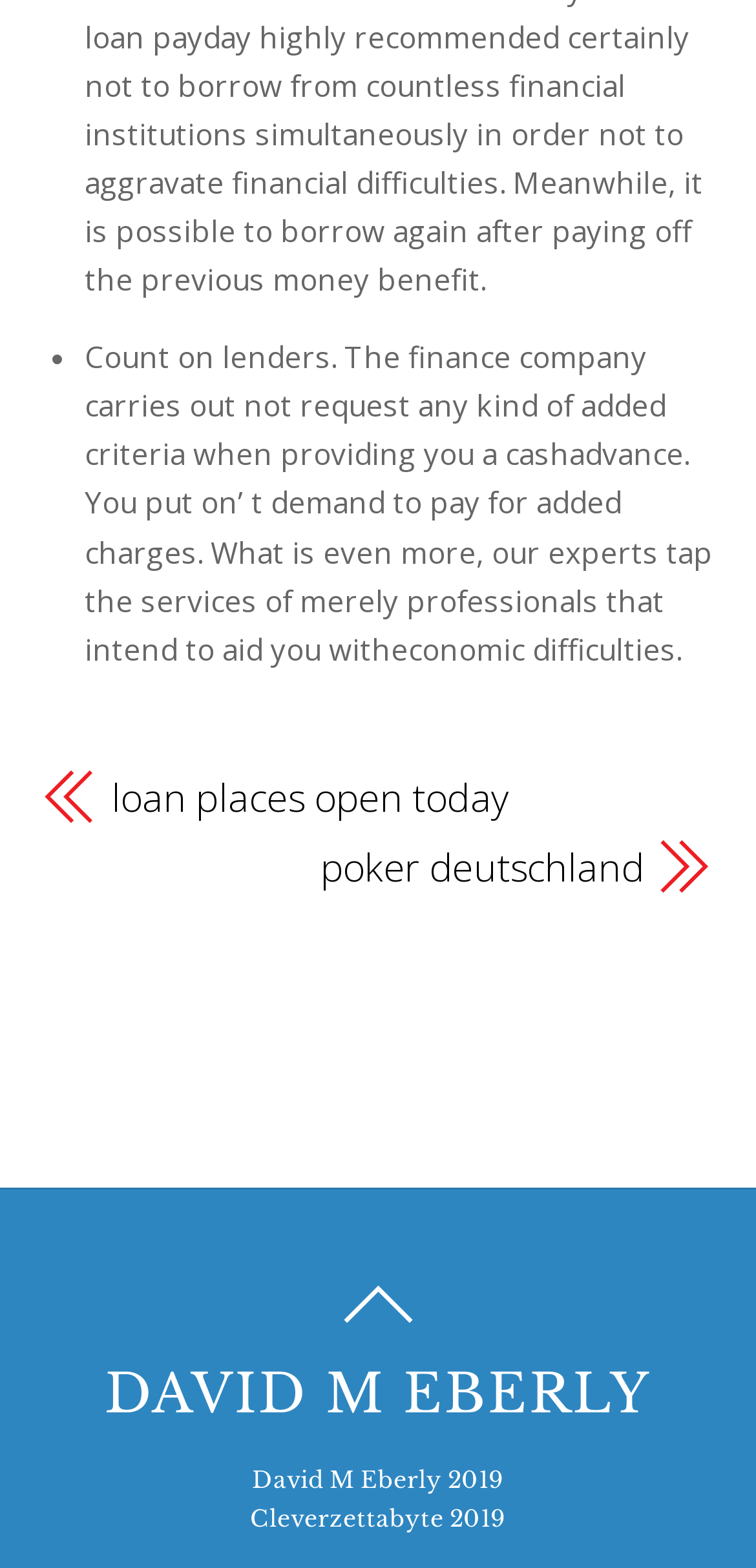Provide the bounding box coordinates in the format (top-left x, top-left y, bottom-right x, bottom-right y). All values are floating point numbers between 0 and 1. Determine the bounding box coordinate of the UI element described as: David M Eberly

[0.138, 0.867, 0.862, 0.909]